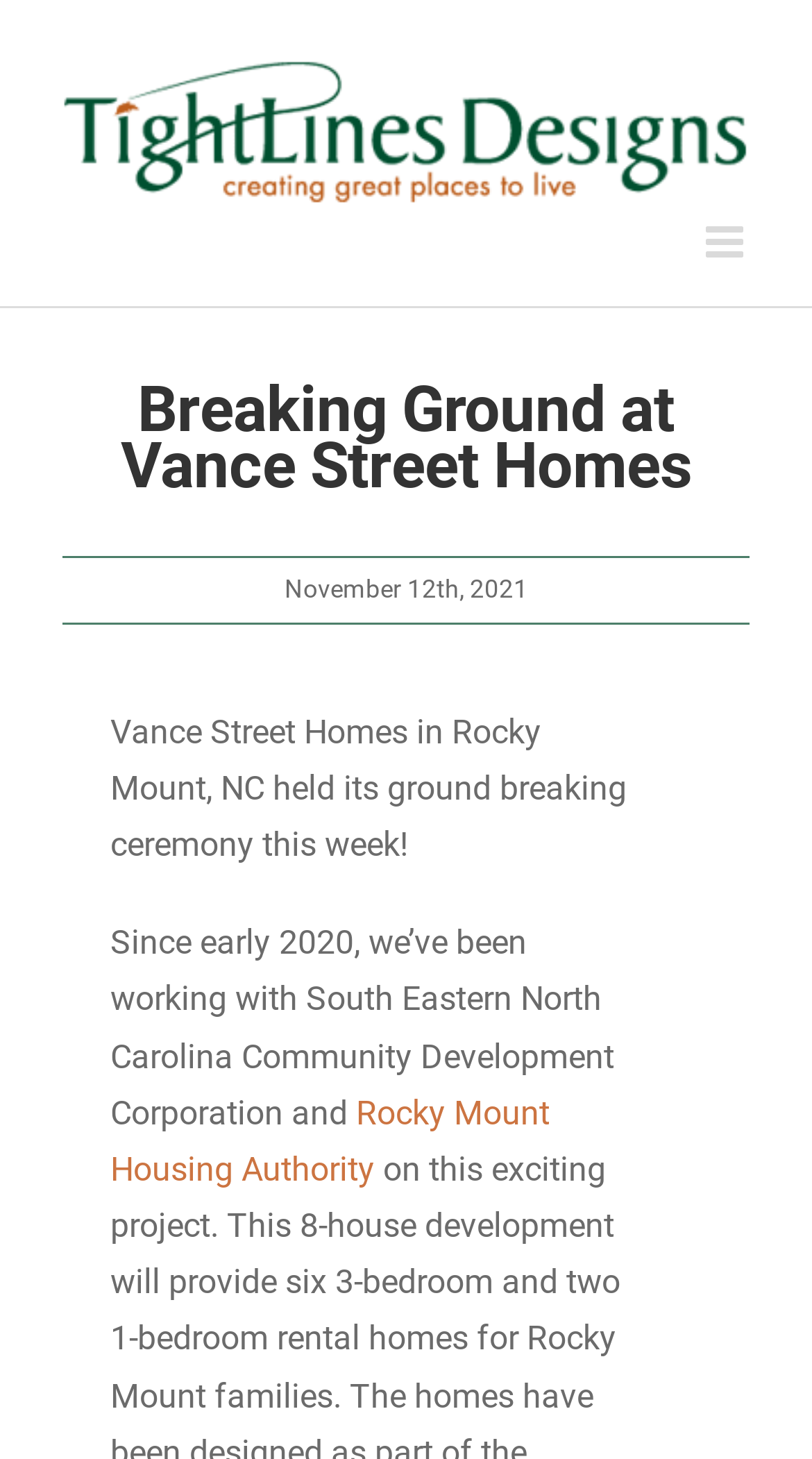What is the date of the ground breaking ceremony?
Provide a one-word or short-phrase answer based on the image.

This week